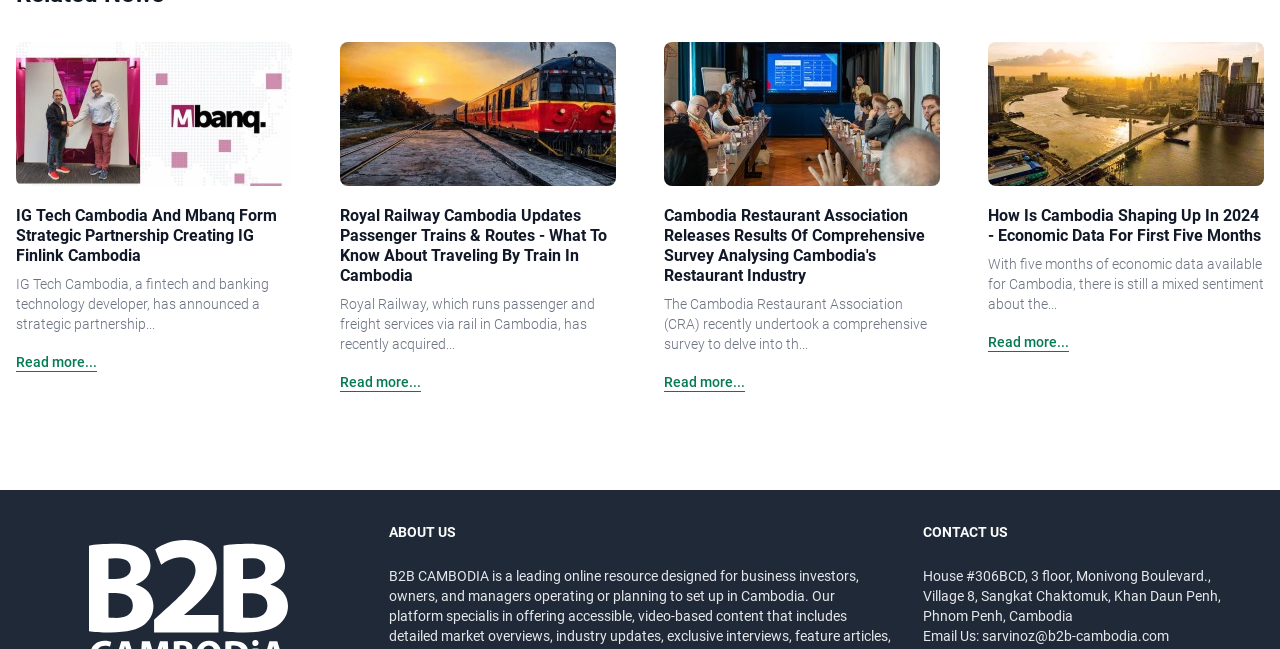Identify the bounding box coordinates of the element to click to follow this instruction: 'Learn more about Cambodia Restaurant Association's survey results'. Ensure the coordinates are four float values between 0 and 1, provided as [left, top, right, bottom].

[0.519, 0.574, 0.582, 0.605]